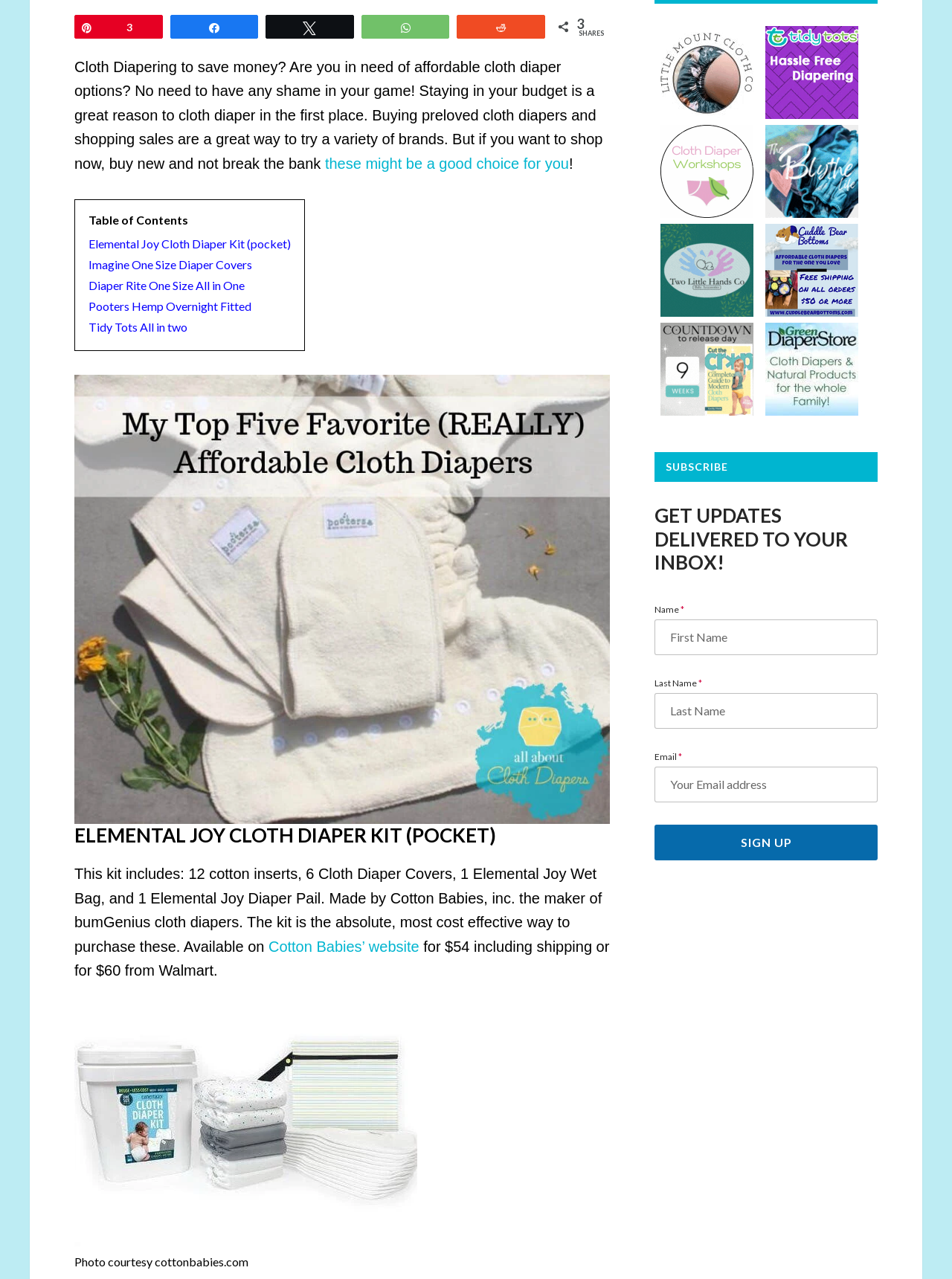Given the description of a UI element: "Cotton Babies’ website", identify the bounding box coordinates of the matching element in the webpage screenshot.

[0.282, 0.734, 0.44, 0.746]